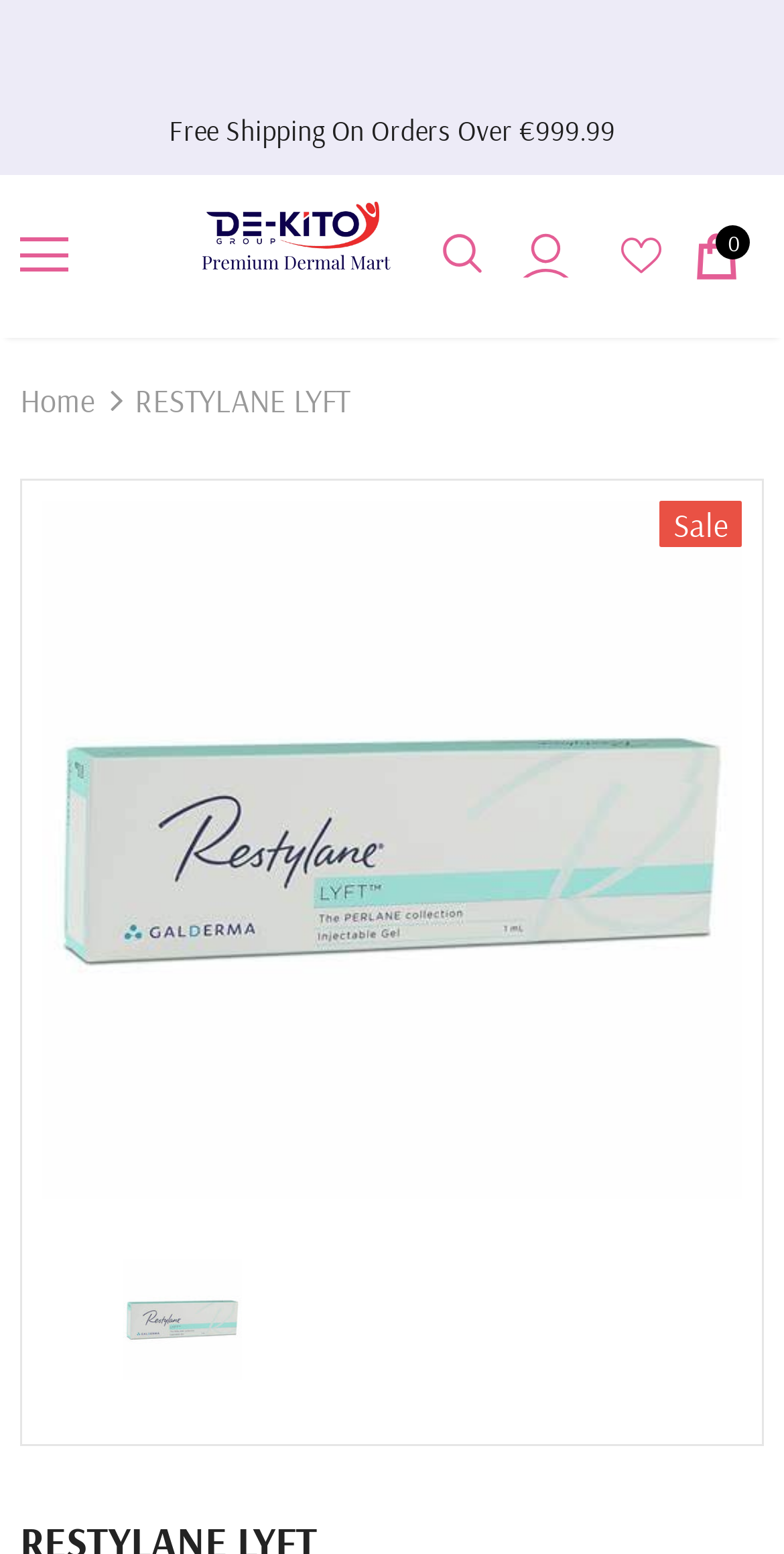Find the bounding box coordinates for the area you need to click to carry out the instruction: "Search for a product". The coordinates should be four float numbers between 0 and 1, indicated as [left, top, right, bottom].

[0.563, 0.152, 0.615, 0.178]